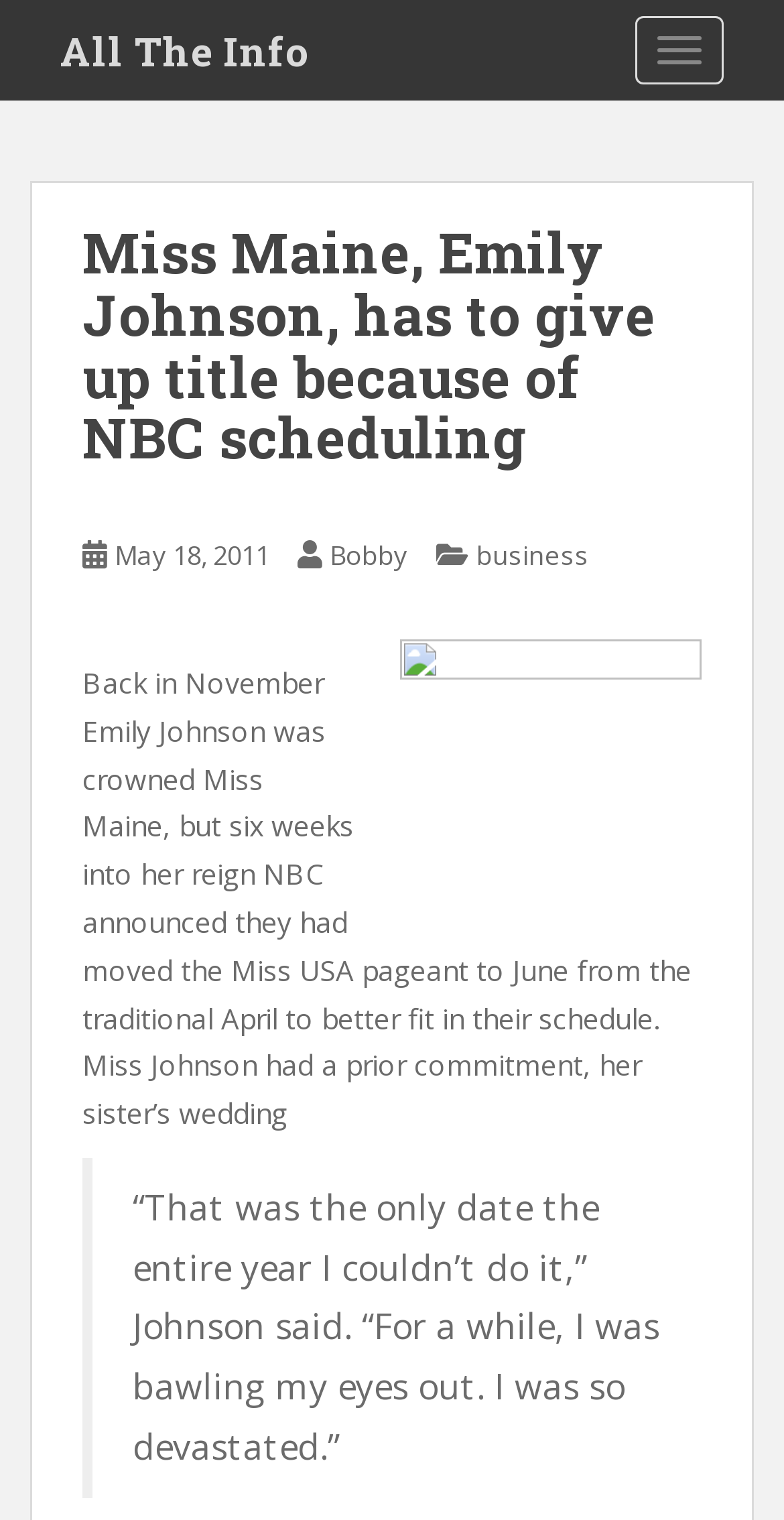Analyze the image and give a detailed response to the question:
Who is getting married?

The answer can be found in the StaticText element which states 'Miss Johnson had a prior commitment, her sister’s wedding'.